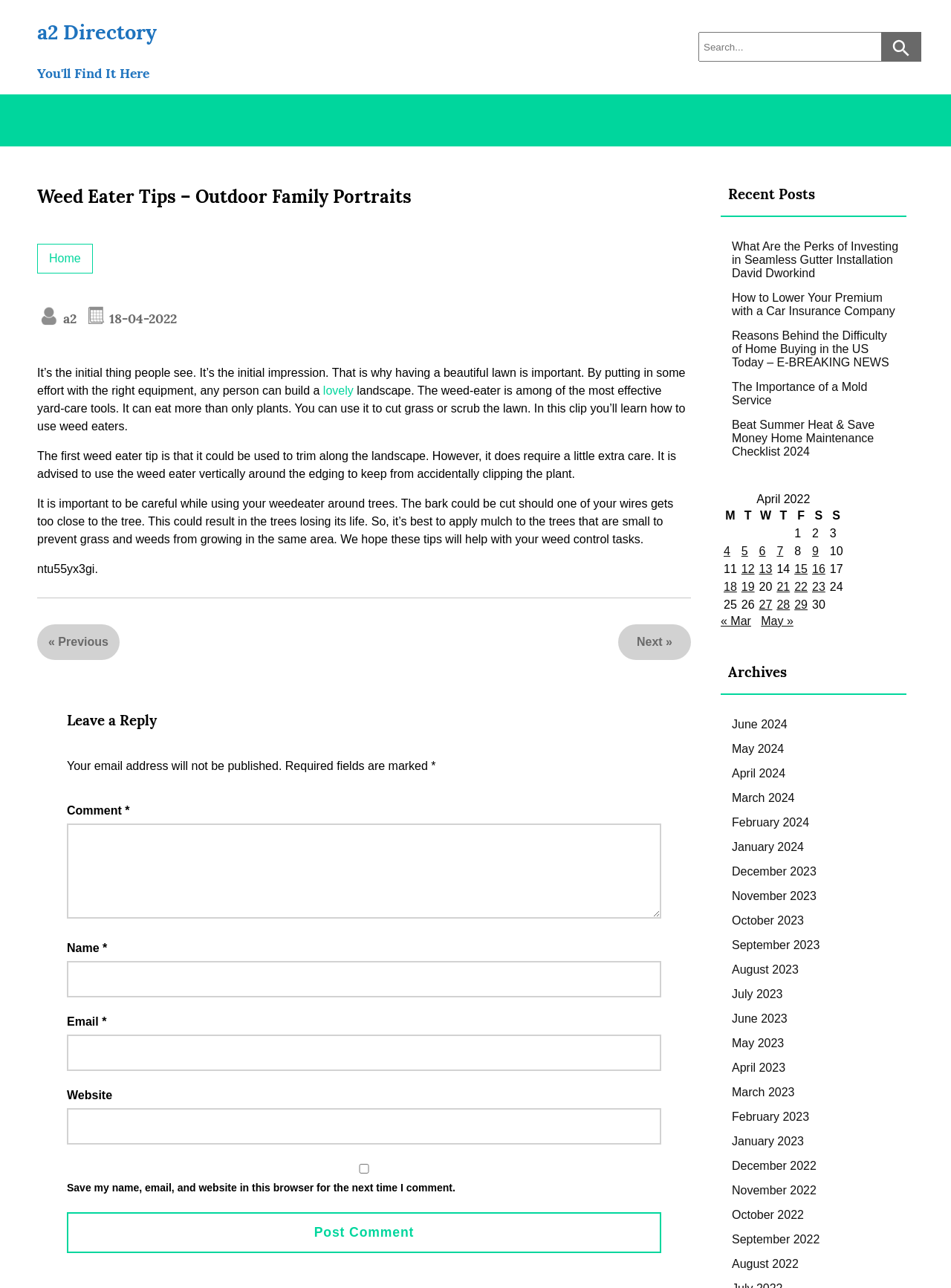Identify the bounding box coordinates of the area that should be clicked in order to complete the given instruction: "View previous posts". The bounding box coordinates should be four float numbers between 0 and 1, i.e., [left, top, right, bottom].

[0.061, 0.485, 0.114, 0.512]